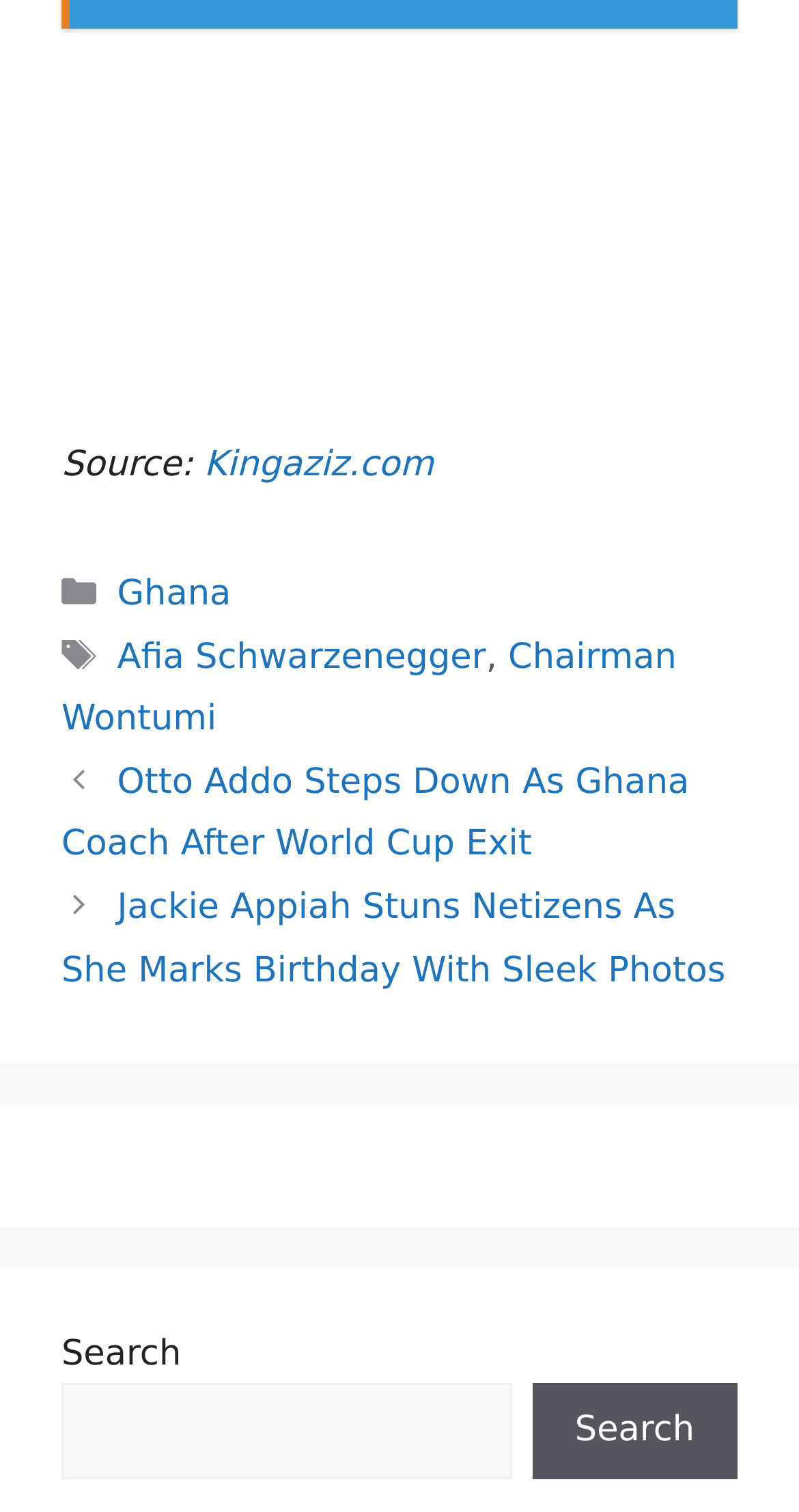Find the bounding box of the UI element described as follows: "Afia Schwarzenegger".

[0.147, 0.421, 0.608, 0.448]